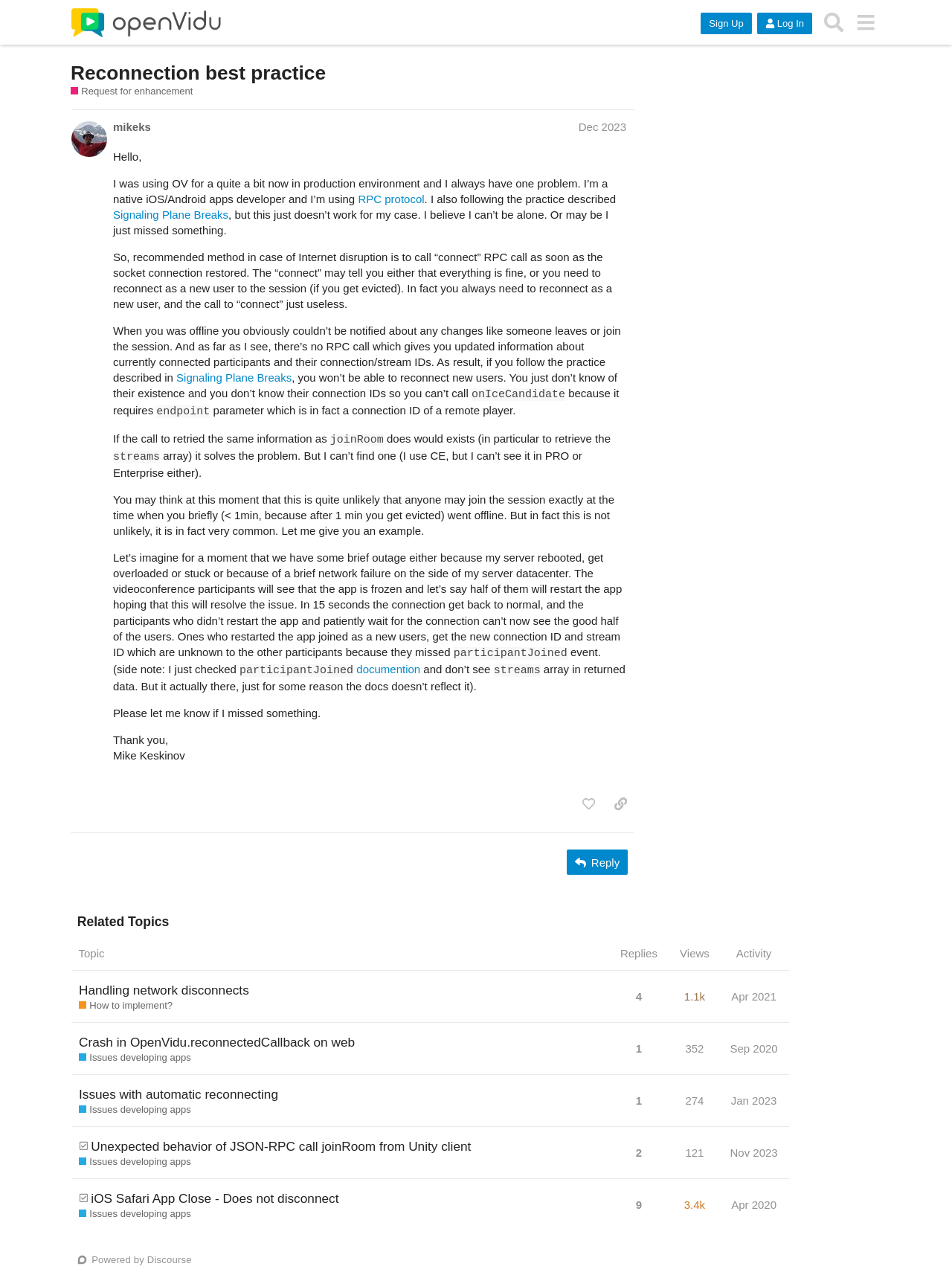Provide the bounding box coordinates of the section that needs to be clicked to accomplish the following instruction: "Like this post."

[0.604, 0.621, 0.633, 0.641]